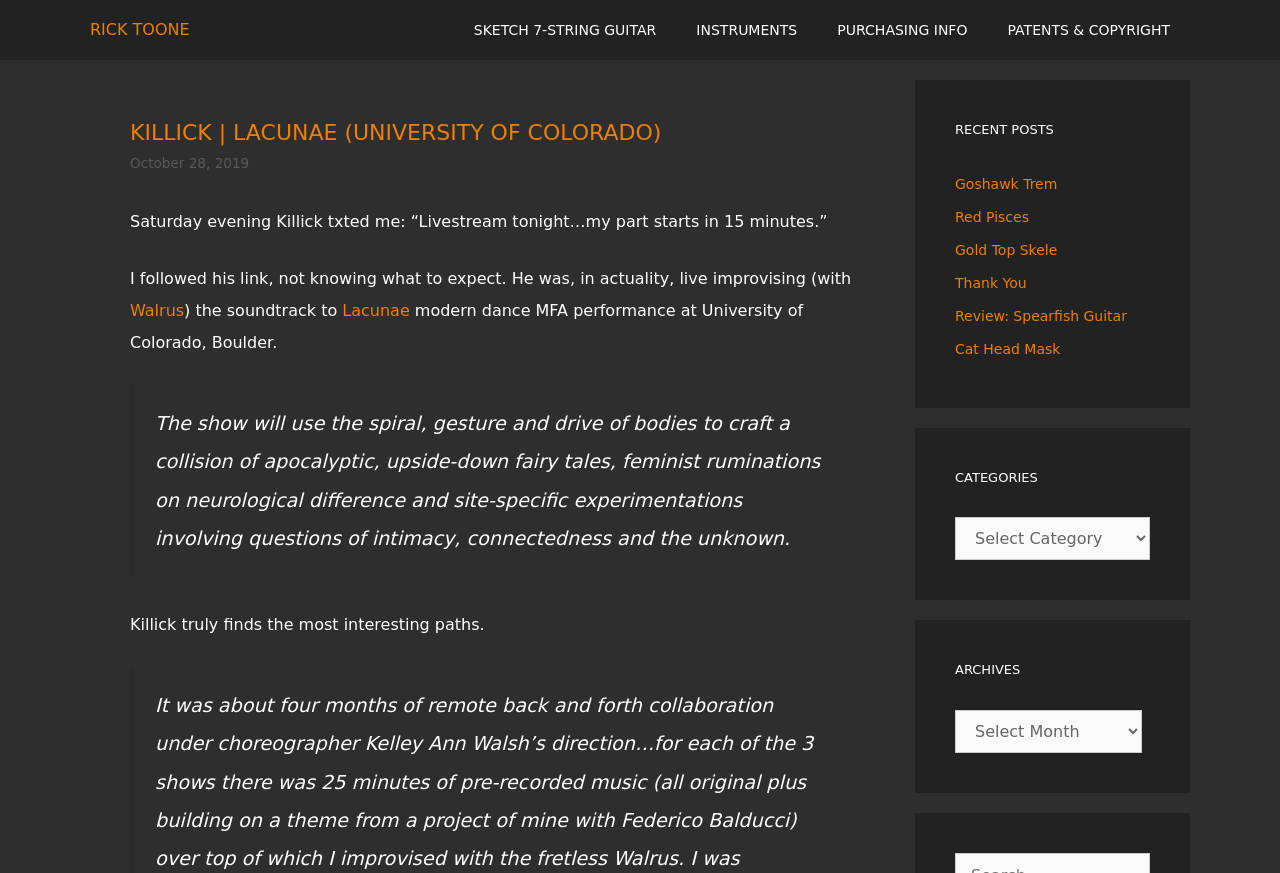Use a single word or phrase to answer the question: 
What is the name of the dance performance mentioned in the webpage?

Lacunae